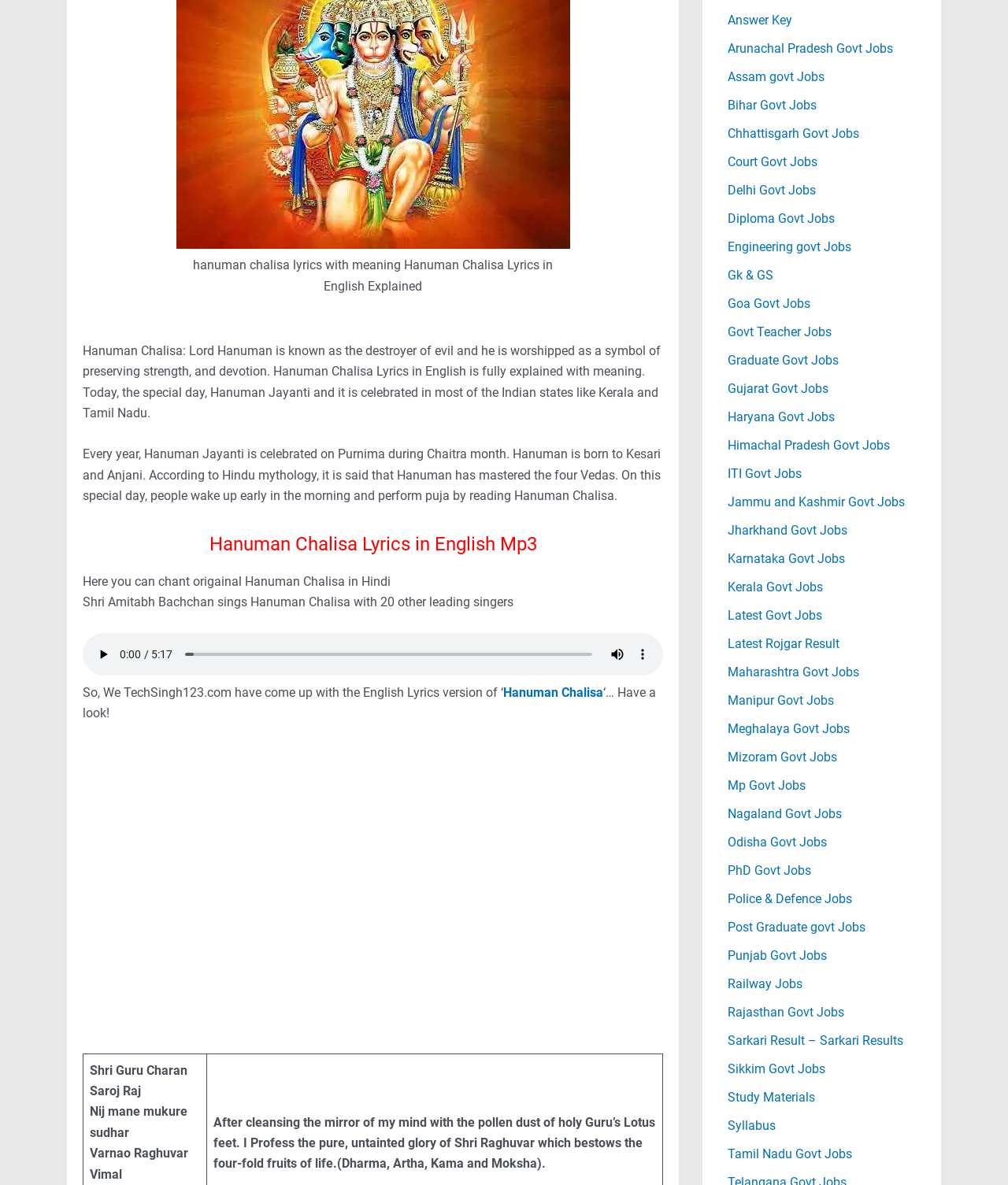Give a one-word or one-phrase response to the question: 
What is the name of the website that provides the English lyrics of Hanuman Chalisa?

TechSingh123.com